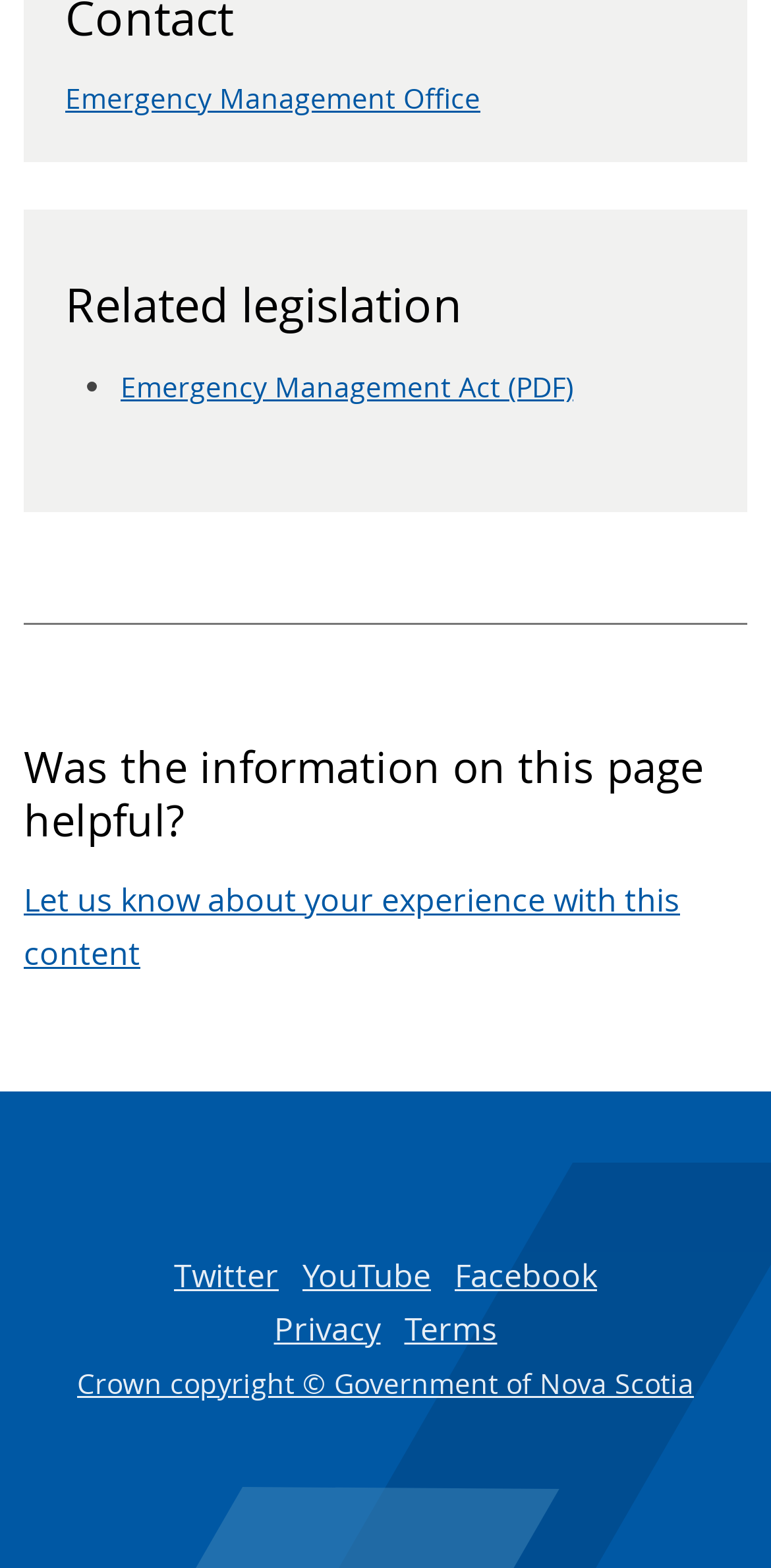Indicate the bounding box coordinates of the element that must be clicked to execute the instruction: "Visit Twitter". The coordinates should be given as four float numbers between 0 and 1, i.e., [left, top, right, bottom].

[0.226, 0.799, 0.362, 0.827]